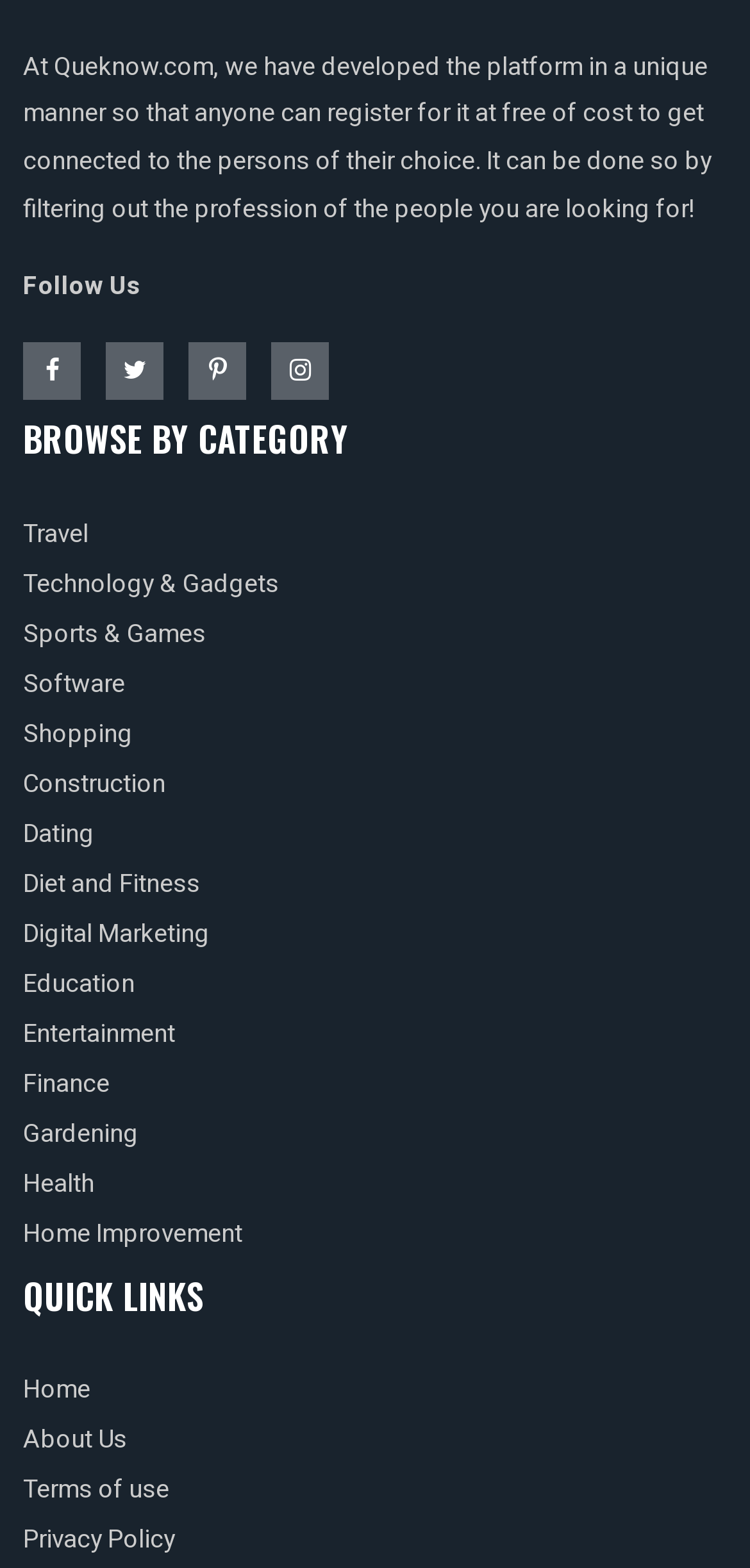Kindly provide the bounding box coordinates of the section you need to click on to fulfill the given instruction: "View Travel category".

[0.031, 0.328, 0.118, 0.351]